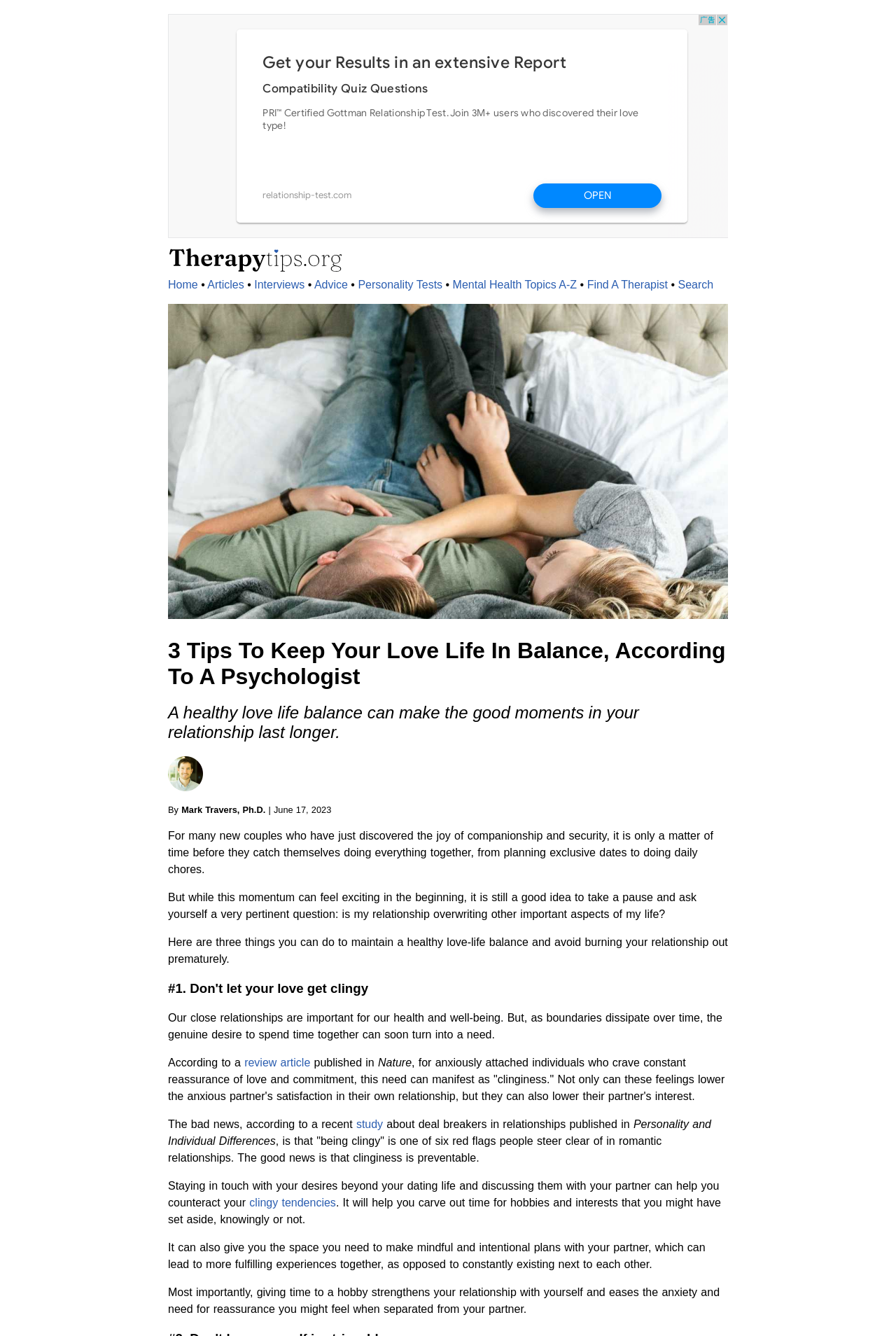Please identify the coordinates of the bounding box for the clickable region that will accomplish this instruction: "Click the 'Home' link".

[0.188, 0.209, 0.221, 0.218]